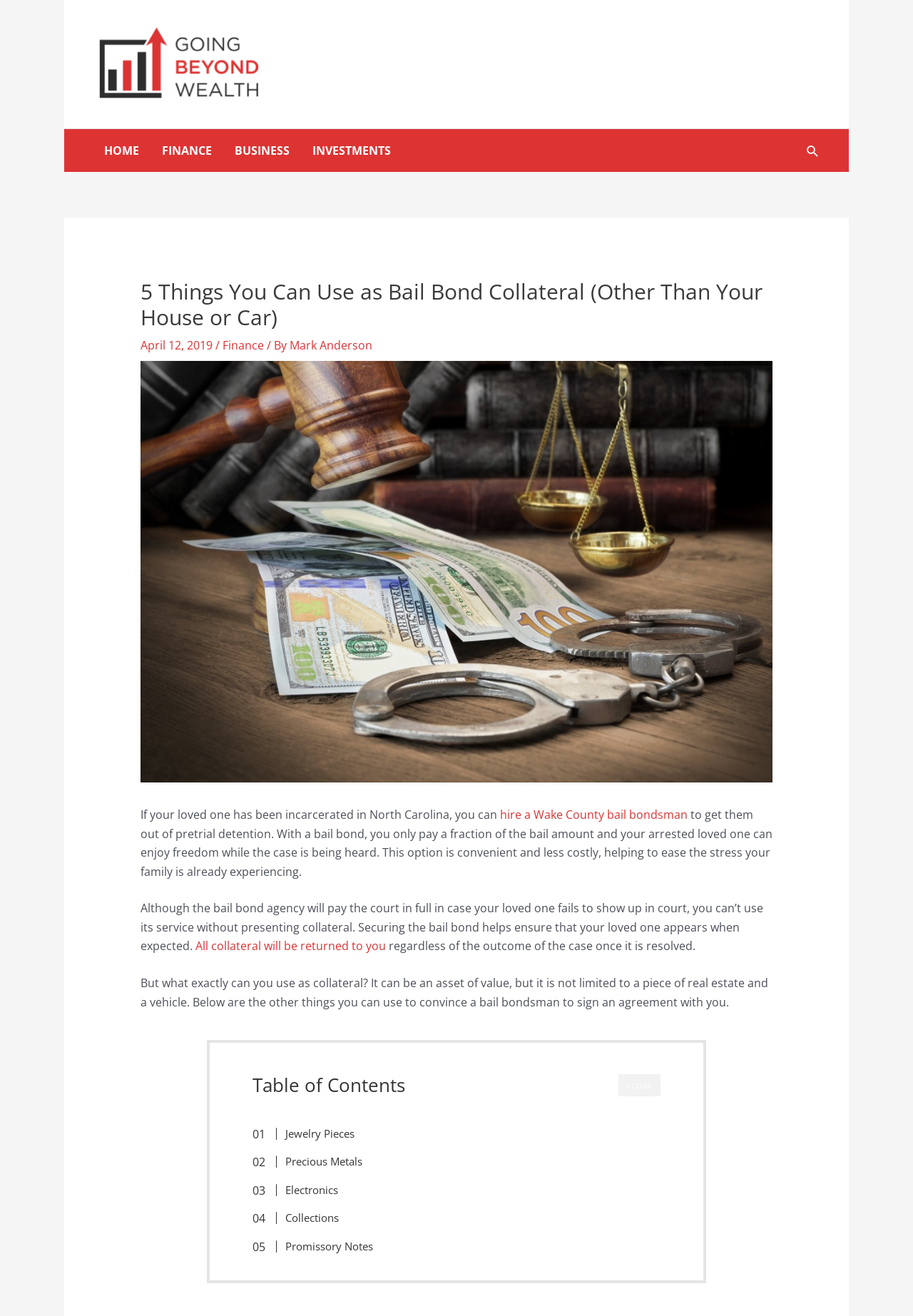What type of assets can be used as collateral?
Could you answer the question with a detailed and thorough explanation?

According to the article, assets of value can be used as collateral, which is not limited to a piece of real estate and a vehicle, but can also include other items such as jewelry, precious metals, electronics, and collections.